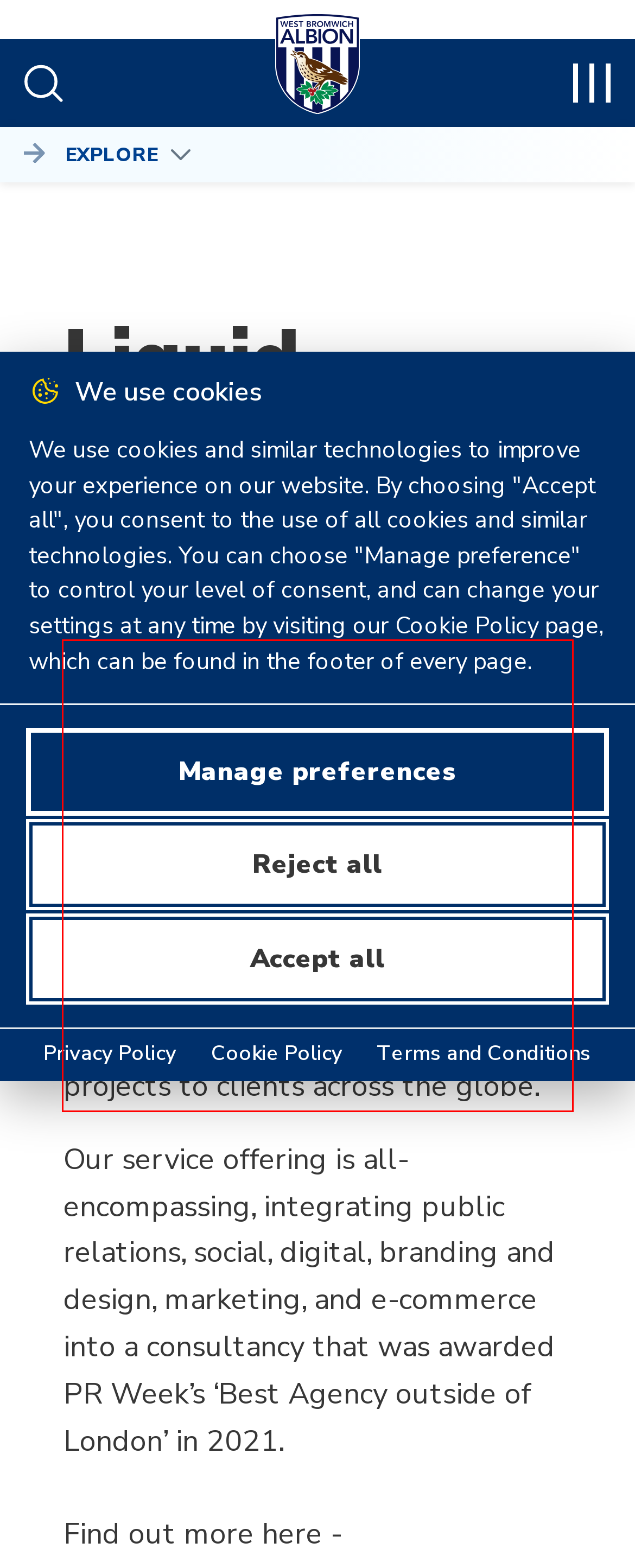Please recognize and transcribe the text located inside the red bounding box in the webpage image.

Since its inception in a Bromsgrove garage in 2004, Liquid has grown from a small PR start-up to a versatile communications consultancy boasting a team of over 35 employees. With offices in Birmingham, UK and Brisbane, Australia, Liquid continues to deliver ground-breaking and innovative projects to clients across the globe.